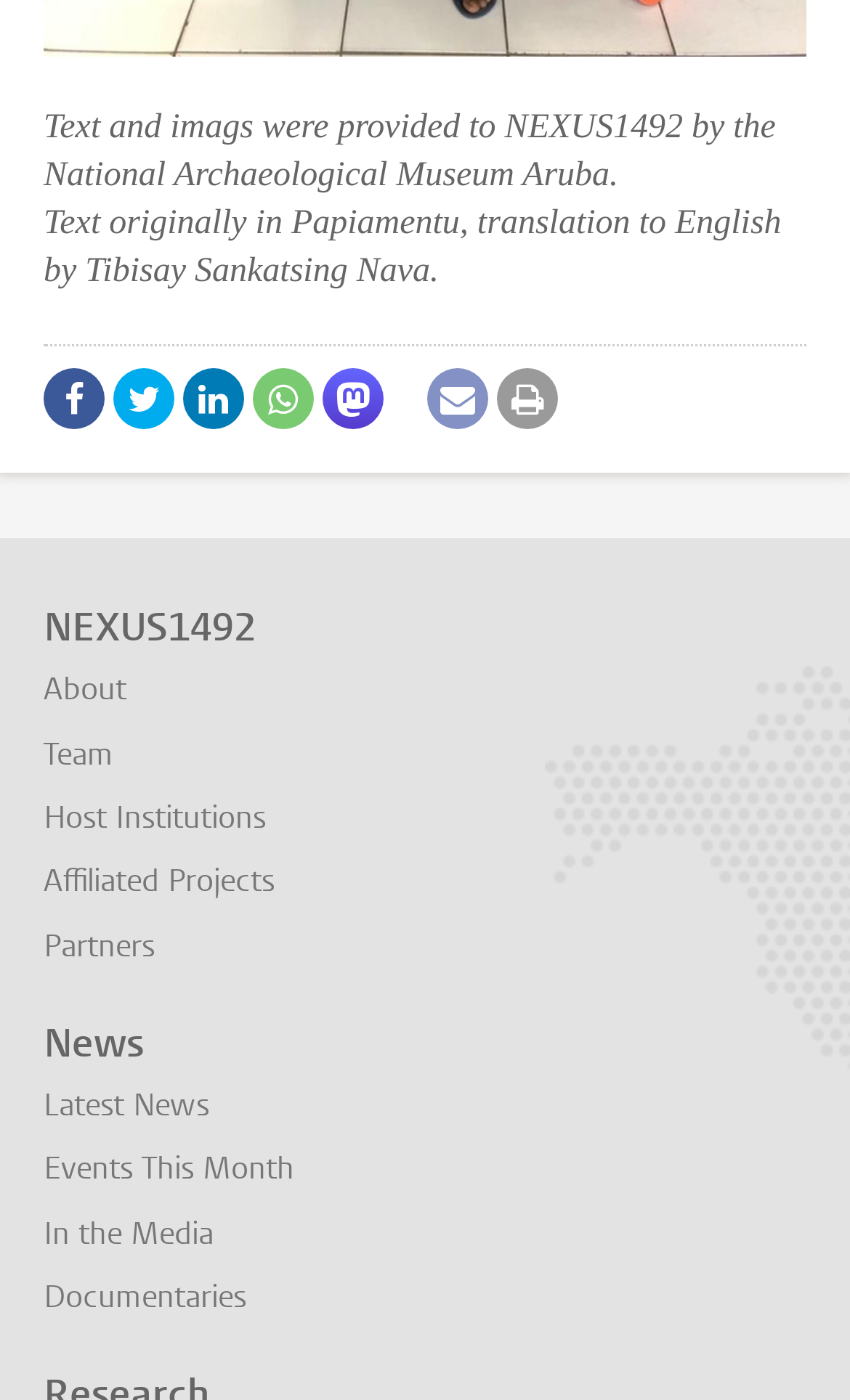Please provide the bounding box coordinates for the element that needs to be clicked to perform the following instruction: "Click the Team link". The coordinates should be given as four float numbers between 0 and 1, i.e., [left, top, right, bottom].

[0.051, 0.524, 0.133, 0.553]